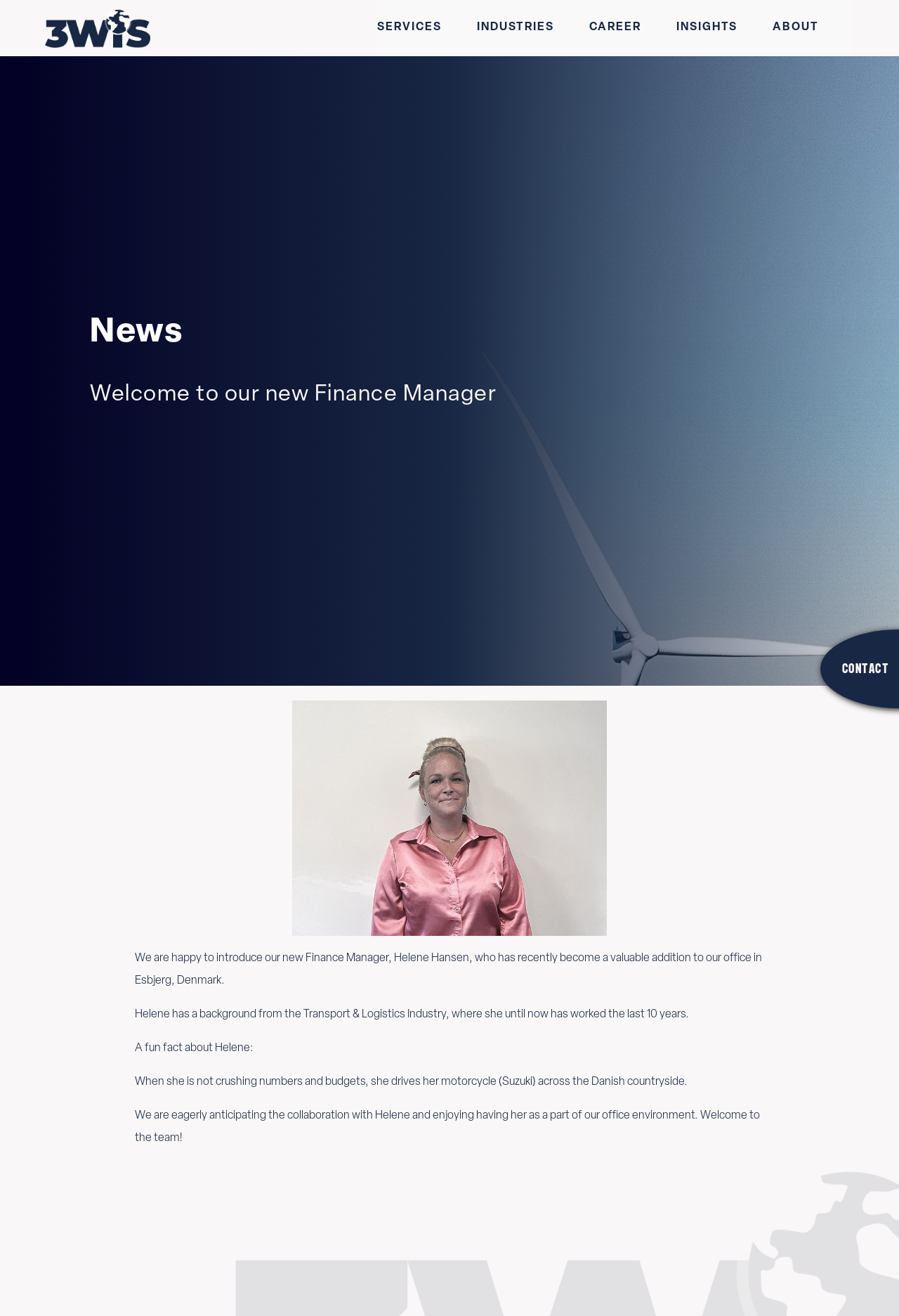Based on the element description: "career", identify the bounding box coordinates for this UI element. The coordinates must be four float numbers between 0 and 1, listed as [left, top, right, bottom].

[0.655, 0.0, 0.752, 0.043]